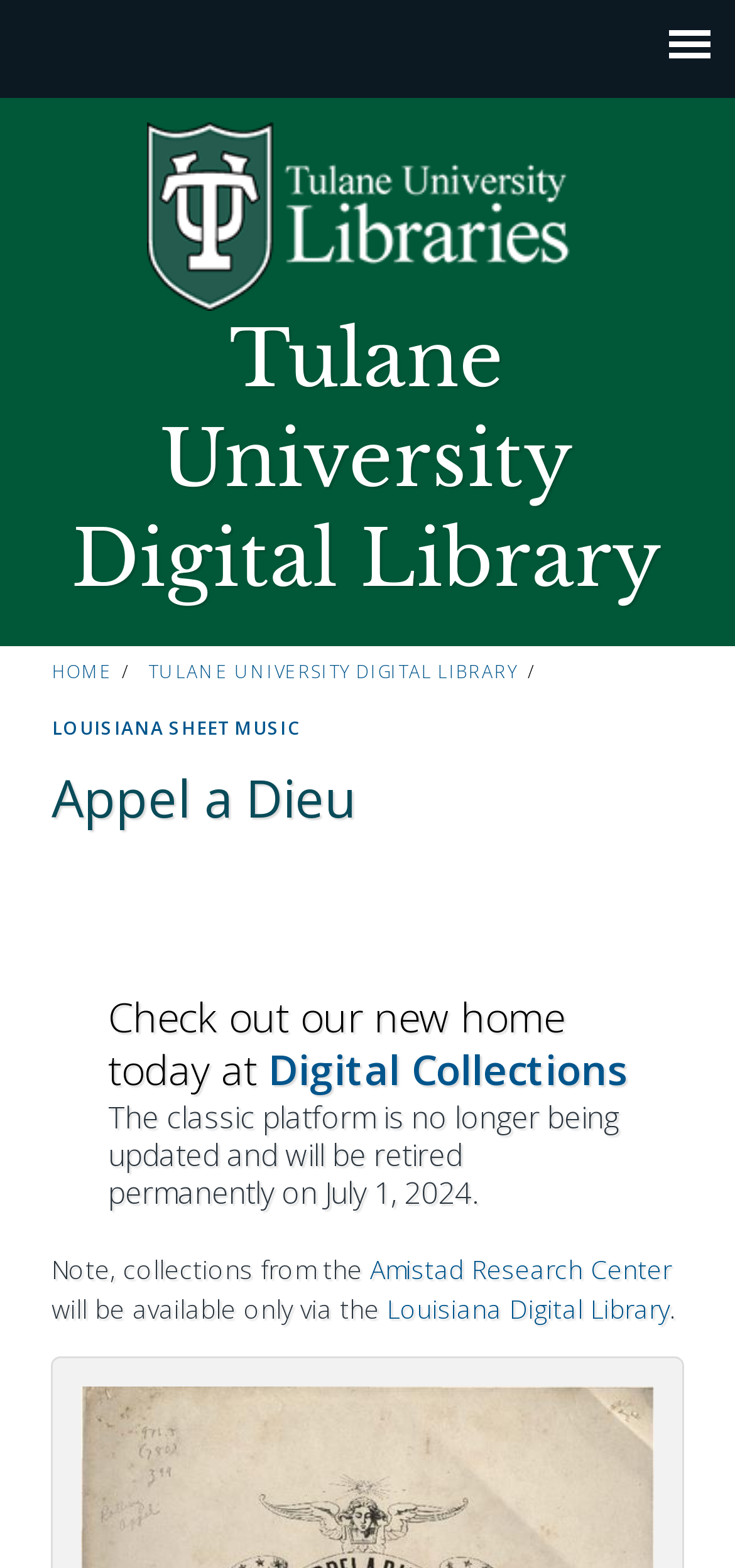Give a detailed account of the webpage, highlighting key information.

The webpage is titled "Appel a Dieu | Tulane University Digital Library". At the top, there is a link to jump to navigation, followed by a link to the home page, which is accompanied by a small image. Below this, the title "Tulane University Digital Library" is prominently displayed.

On the left side, there is a navigation menu with links to "HOME", "TULANE UNIVERSITY DIGITAL LIBRARY", and "LOUISIANA SHEET MUSIC". The "LOUISIANA SHEET MUSIC" link is followed by a heading "Appel a Dieu".

Below the navigation menu, there is a blockquote section that contains two headings. The first heading announces the launch of a new home at Digital Collections, with a link to the Digital Collections page. The second heading informs users that the classic platform will be retired on July 1, 2024.

Further down, there is another heading that notes that collections from the Amistad Research Center will be available only via the Louisiana Digital Library, with links to the Amistad Research Center and the Louisiana Digital Library.

Overall, the webpage appears to be a landing page for the Tulane University Digital Library, providing links to various collections and resources, as well as announcements and updates about the library's services.